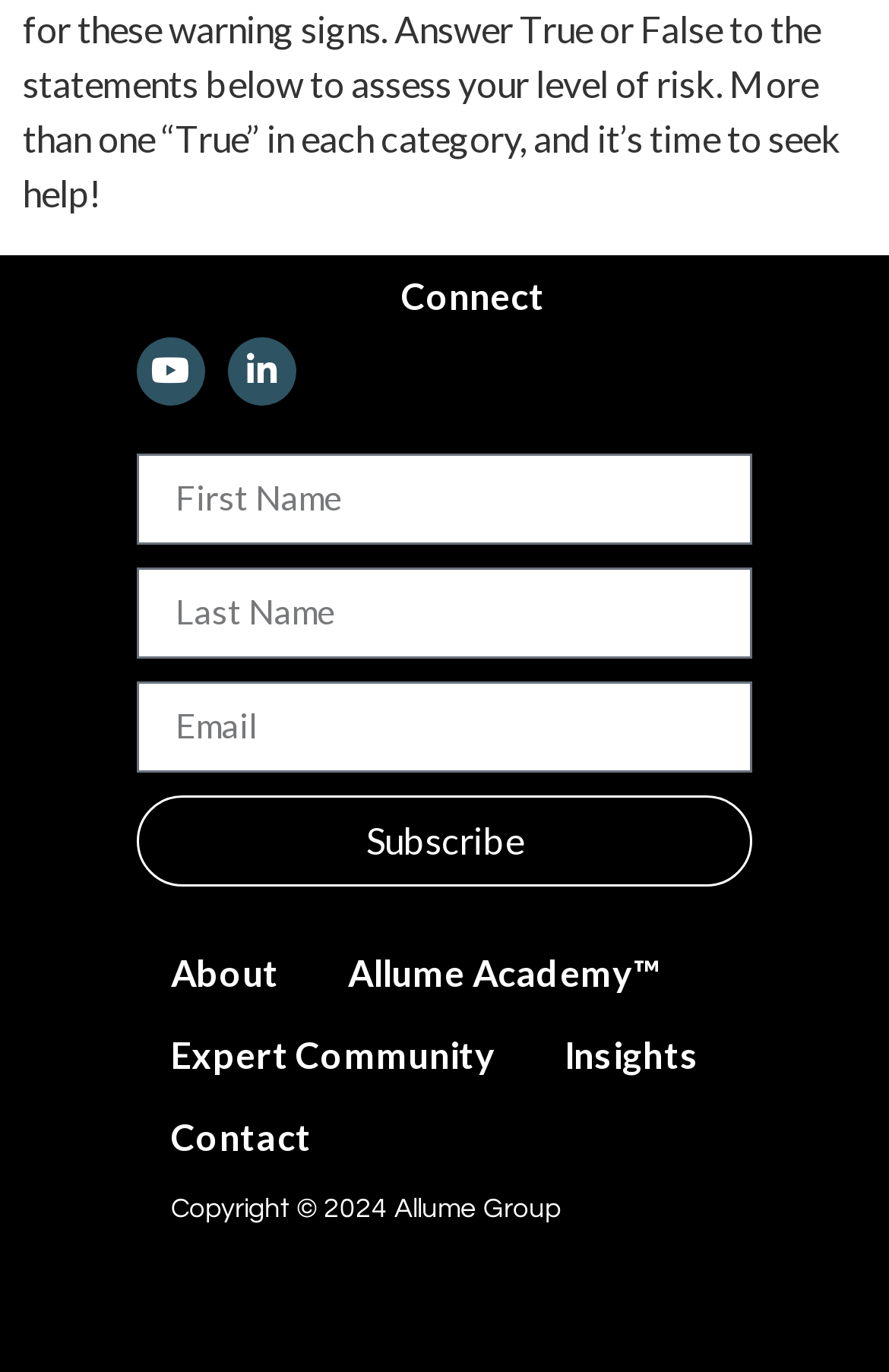Locate the bounding box coordinates of the element you need to click to accomplish the task described by this instruction: "Visit Youtube page".

[0.154, 0.246, 0.231, 0.295]